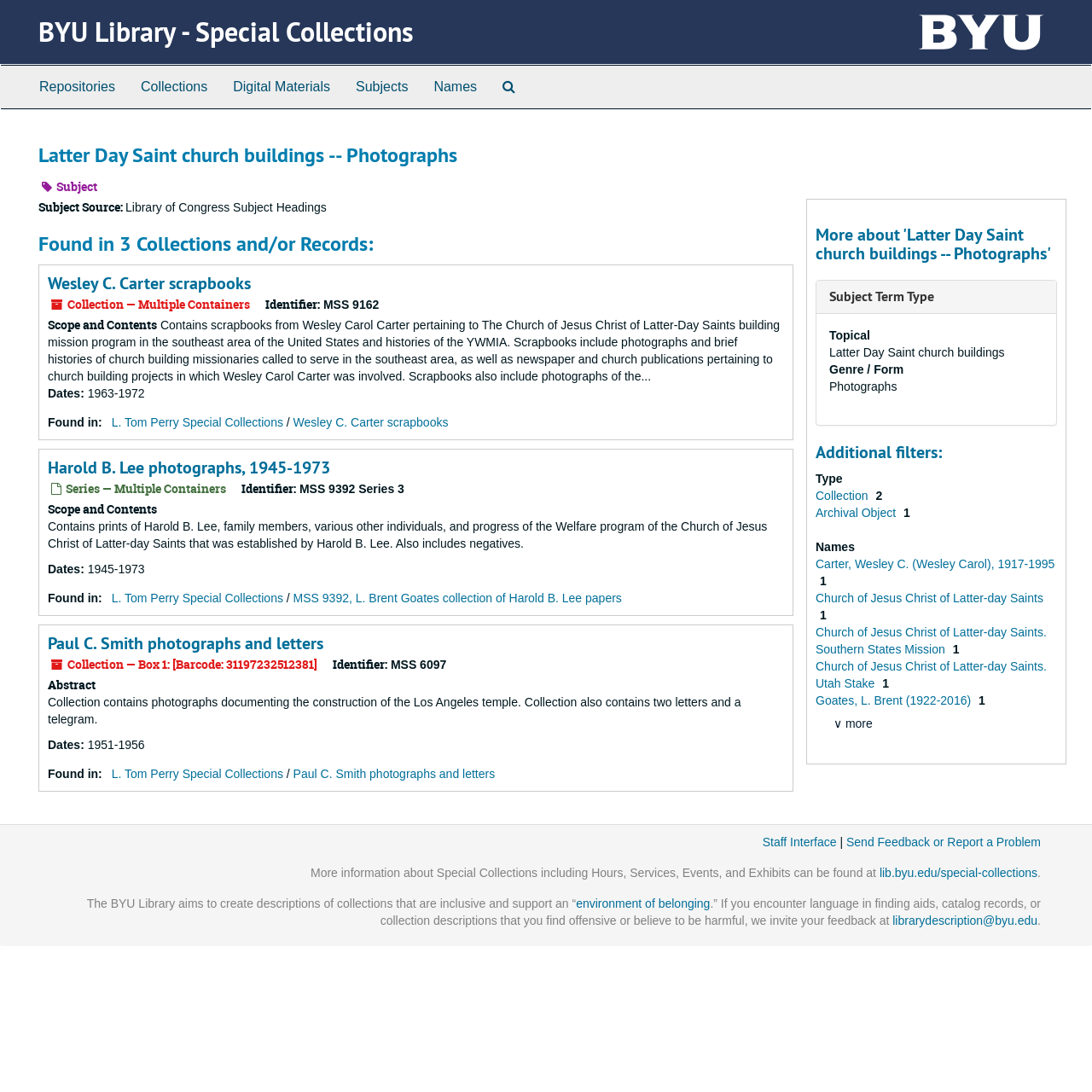Can you find the bounding box coordinates for the element that needs to be clicked to execute this instruction: "Filter by 'Type'"? The coordinates should be given as four float numbers between 0 and 1, i.e., [left, top, right, bottom].

[0.747, 0.432, 0.772, 0.445]